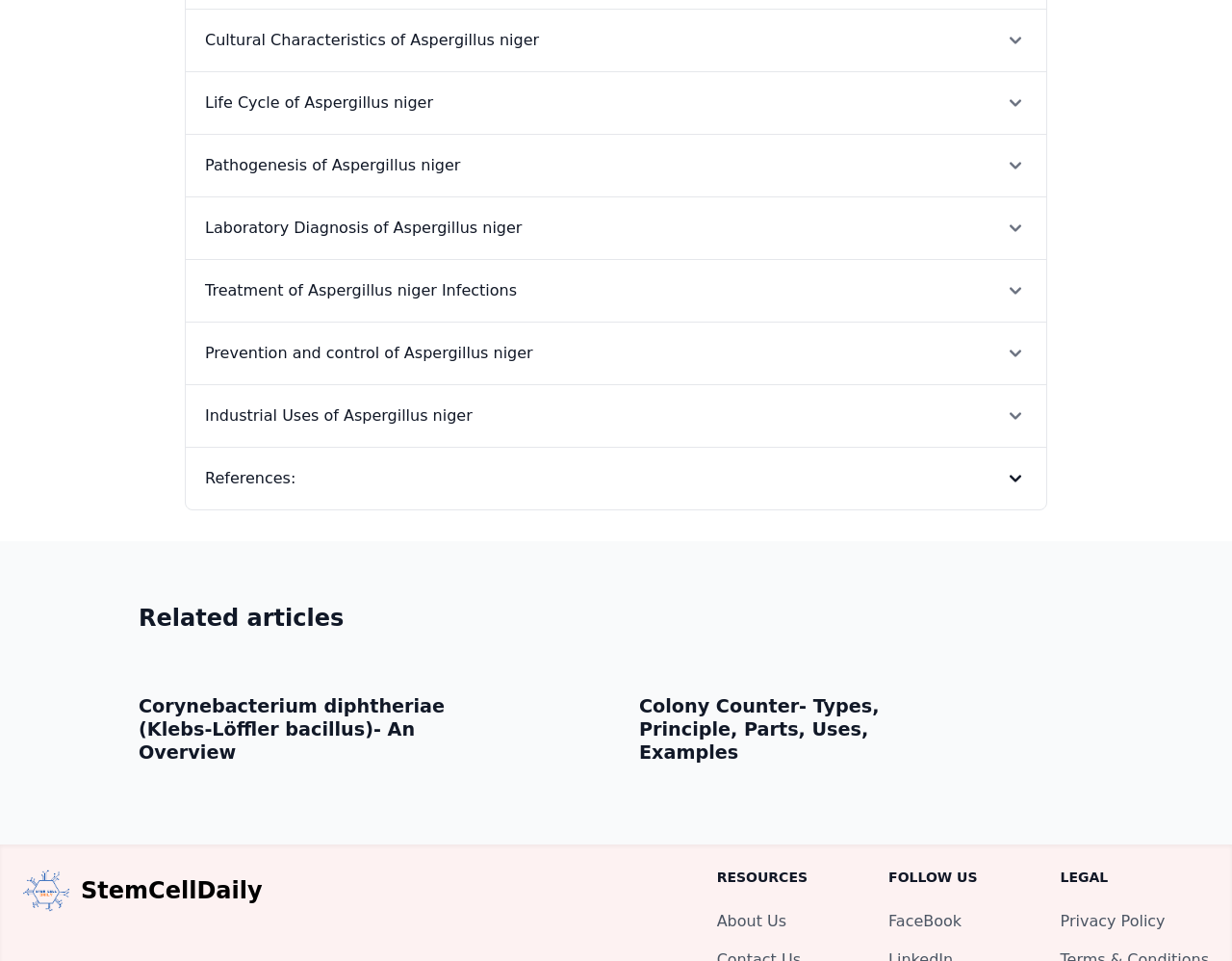Use the information in the screenshot to answer the question comprehensively: What is the last section of the webpage about?

I determined the answer by looking at the last section of the webpage, which has a heading element with the text 'References:'.